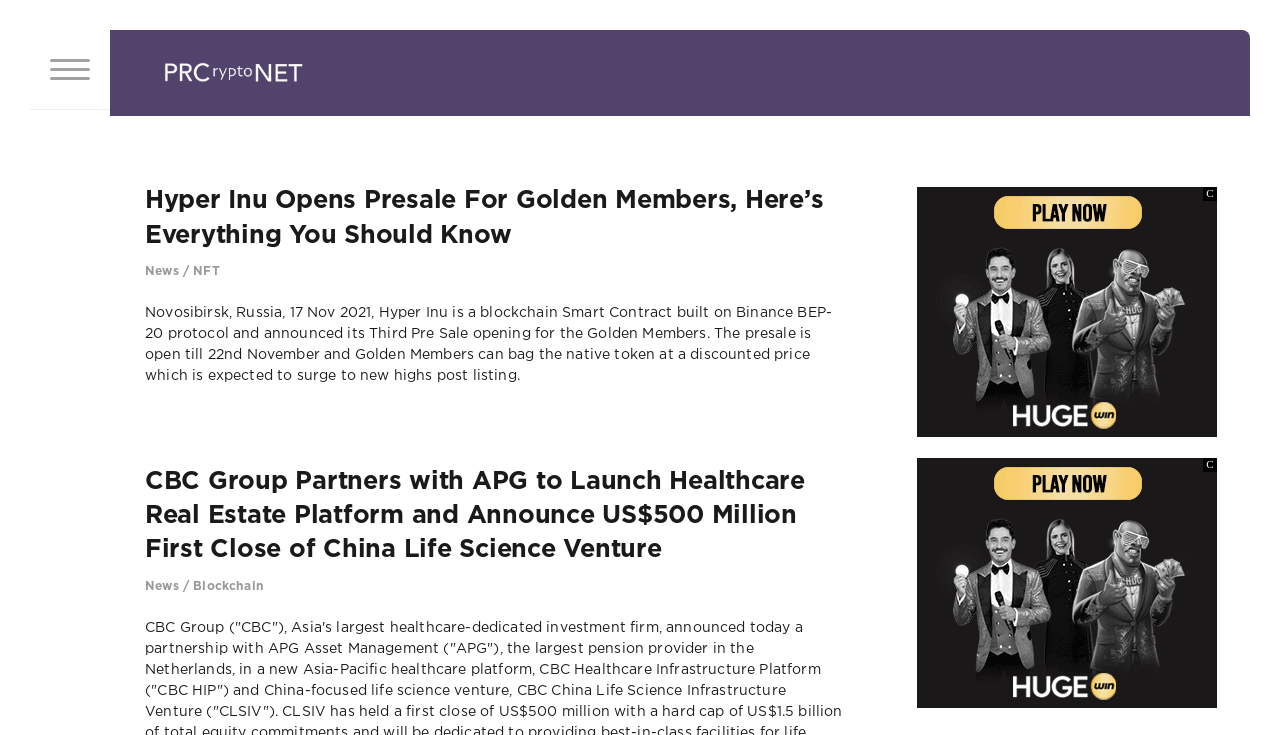How many categories are there in the news section?
Using the information from the image, provide a comprehensive answer to the question.

I looked at the links [567], [568], and [569] and found that there are three categories in the news section: 'News', 'NFT', and another category not specified.